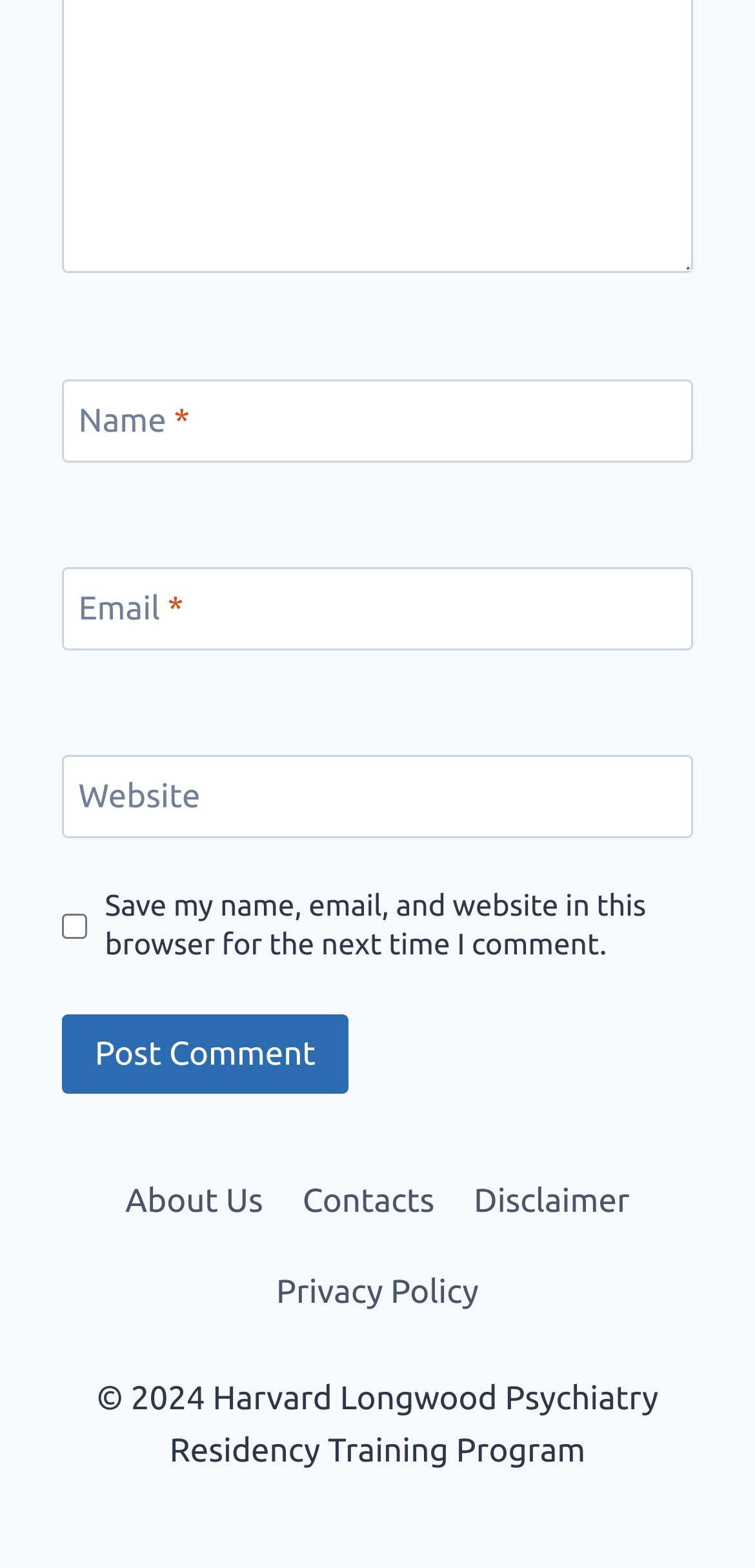What is the copyright year?
Based on the image, respond with a single word or phrase.

2024